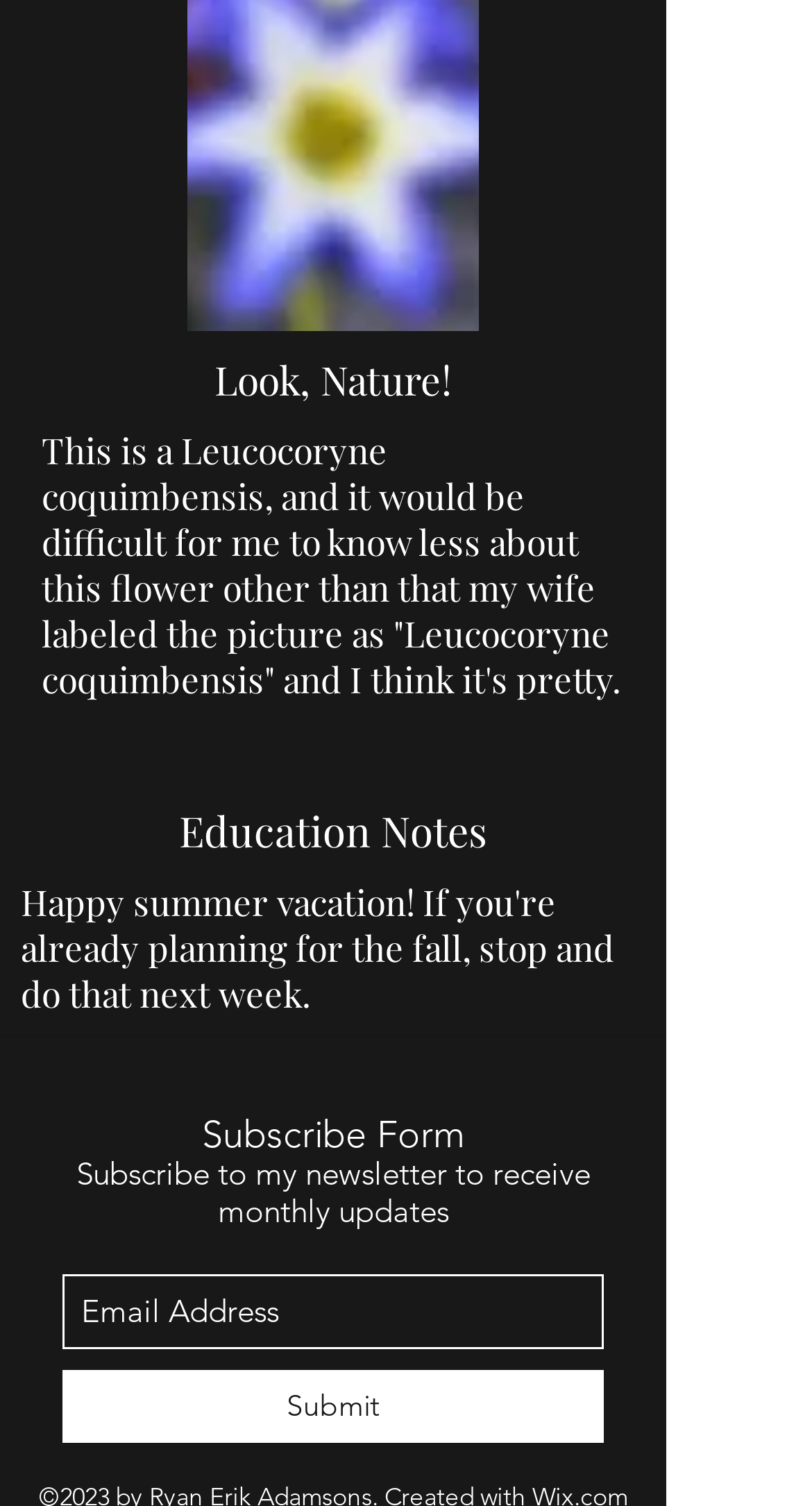What is the purpose of the region 'Slideshow'?
Examine the image closely and answer the question with as much detail as possible.

The region 'Slideshow' contains a Subscribe Form, a StaticText element with the text 'Subscribe to my newsletter to receive monthly updates', a textbox for Email Address, and a Submit button. This suggests that the purpose of the region is to allow users to subscribe to a newsletter.